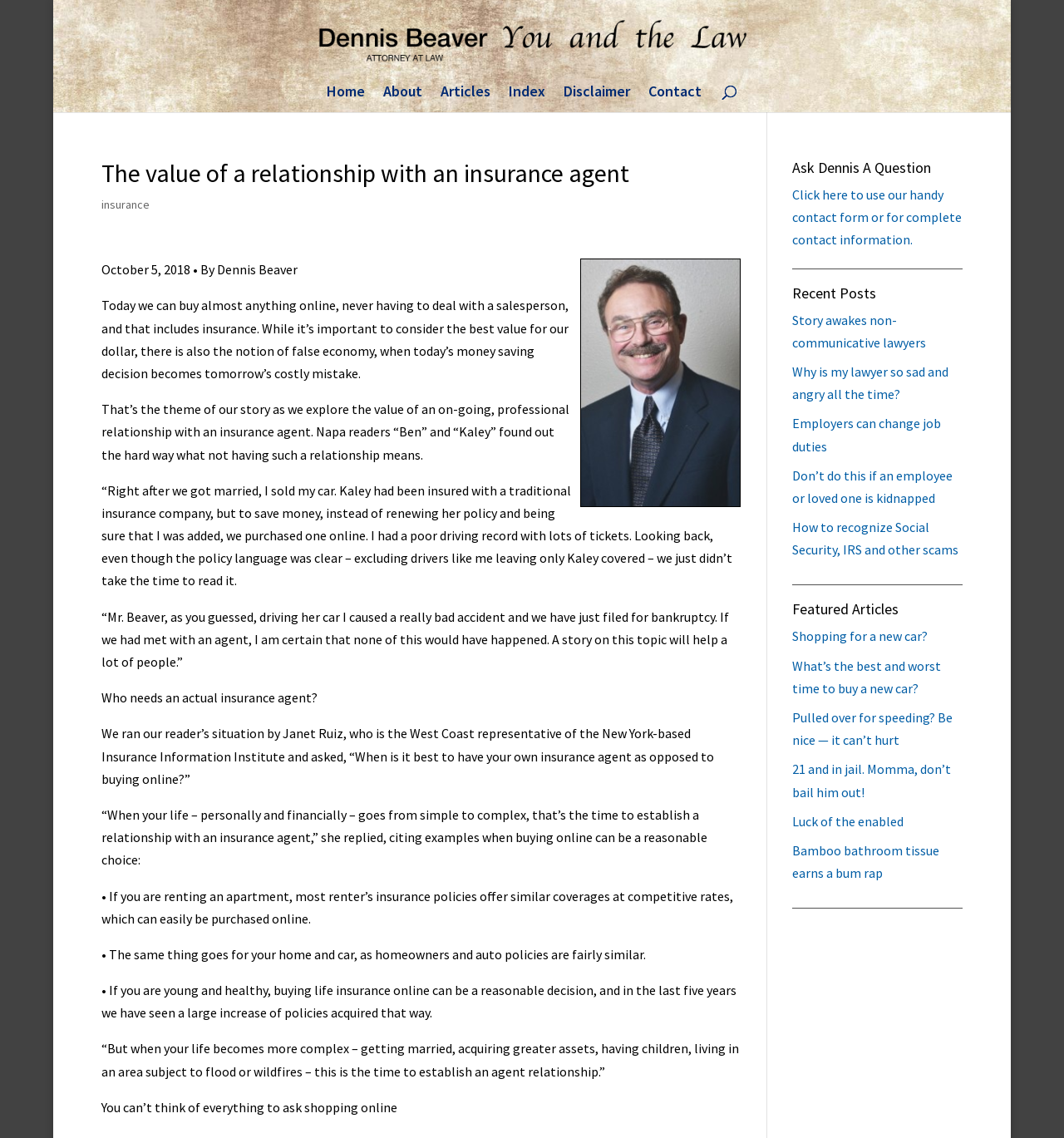Mark the bounding box of the element that matches the following description: "Shopping for a new car?".

[0.744, 0.552, 0.871, 0.566]